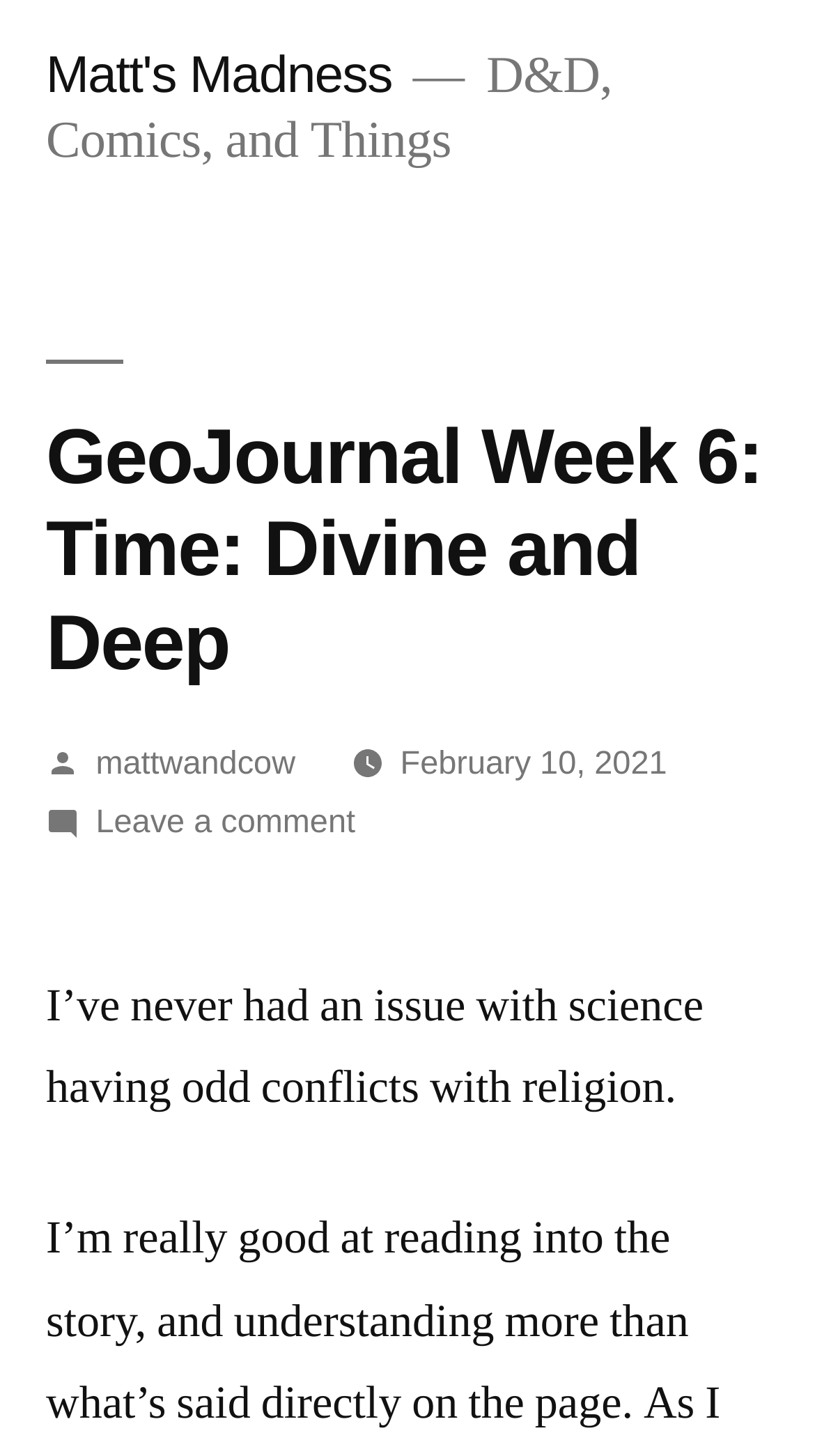When was the article posted? Please answer the question using a single word or phrase based on the image.

February 10, 2021